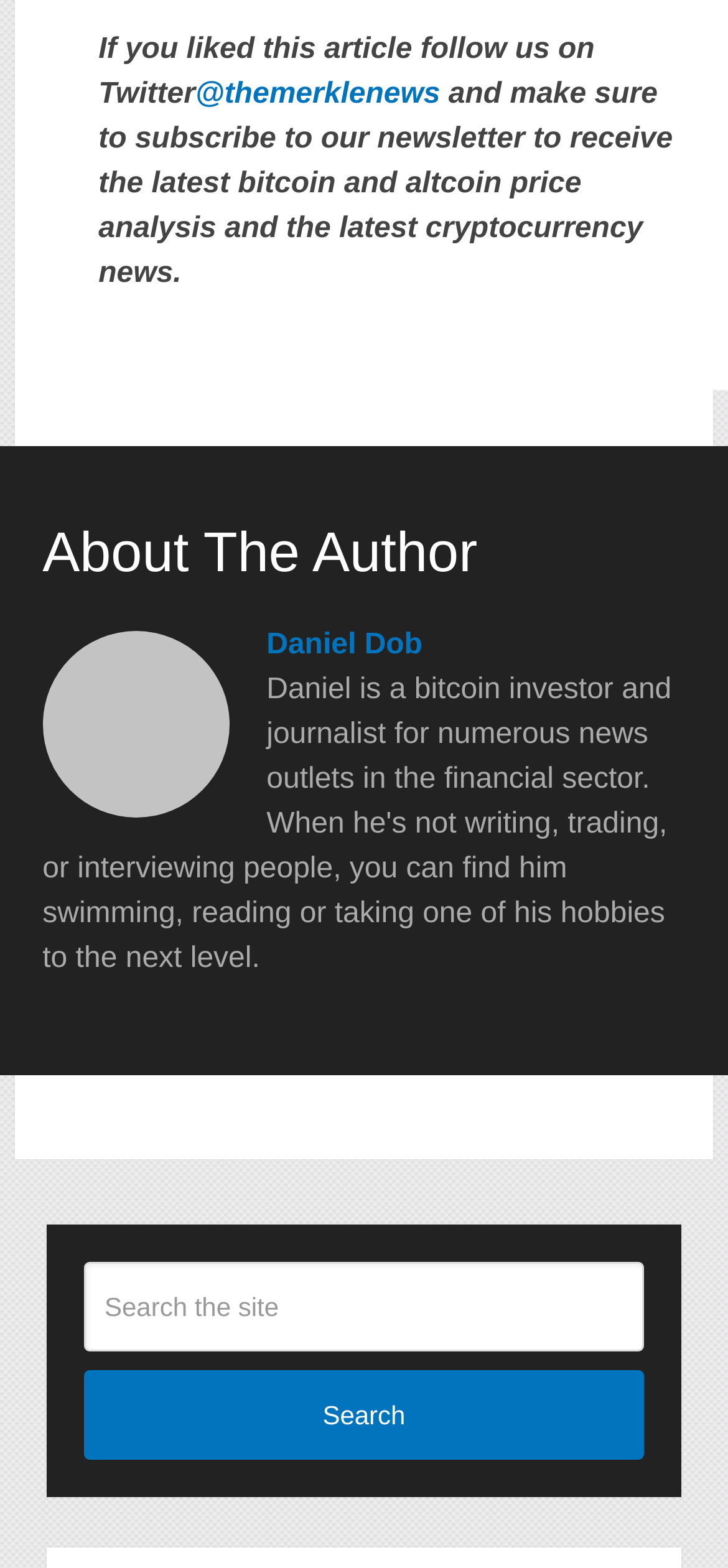Identify the bounding box for the described UI element: "@themerklenews".

[0.268, 0.173, 0.605, 0.193]